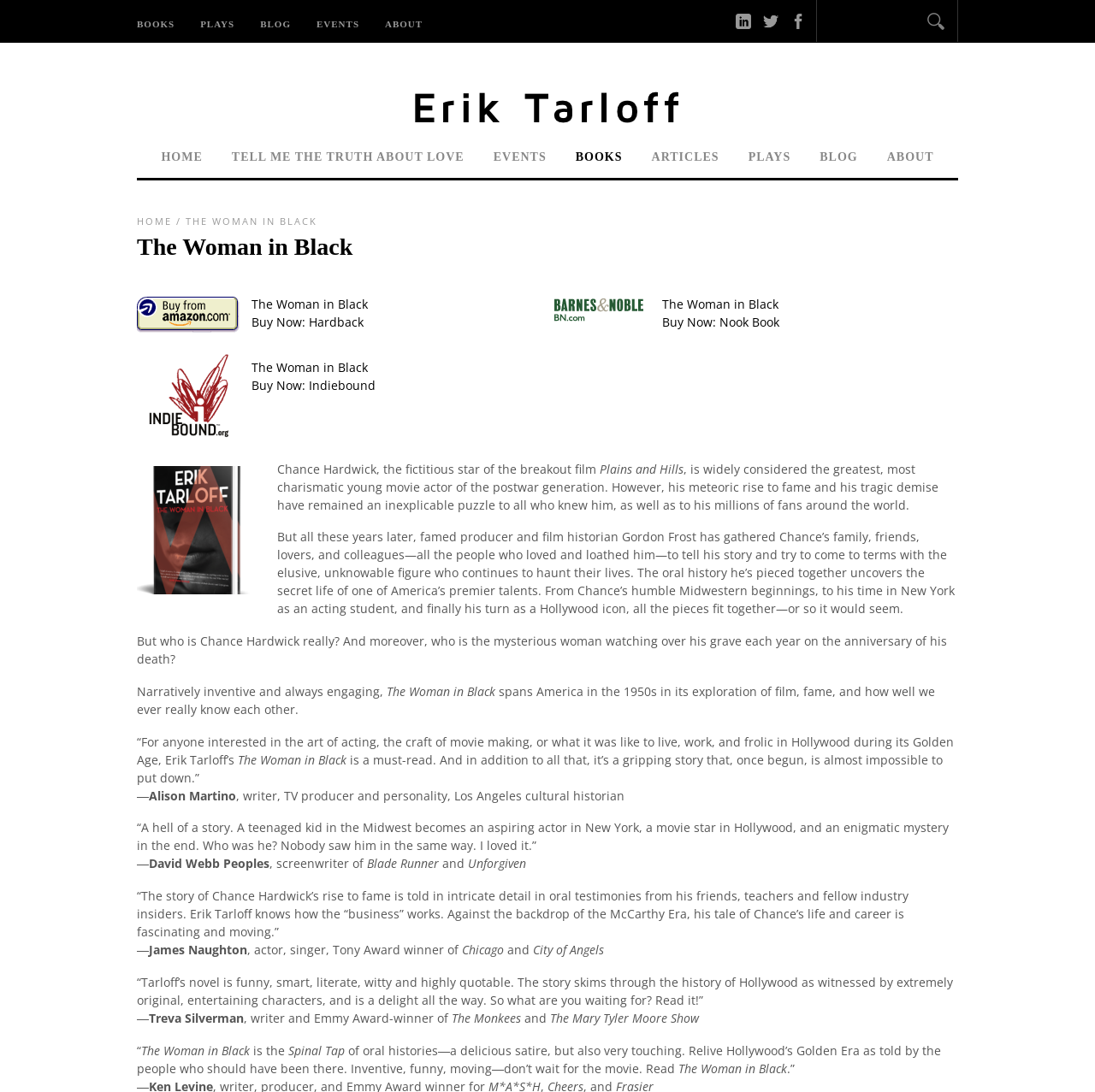How many quotes are provided on the webpage?
Answer the question with a single word or phrase by looking at the picture.

Five